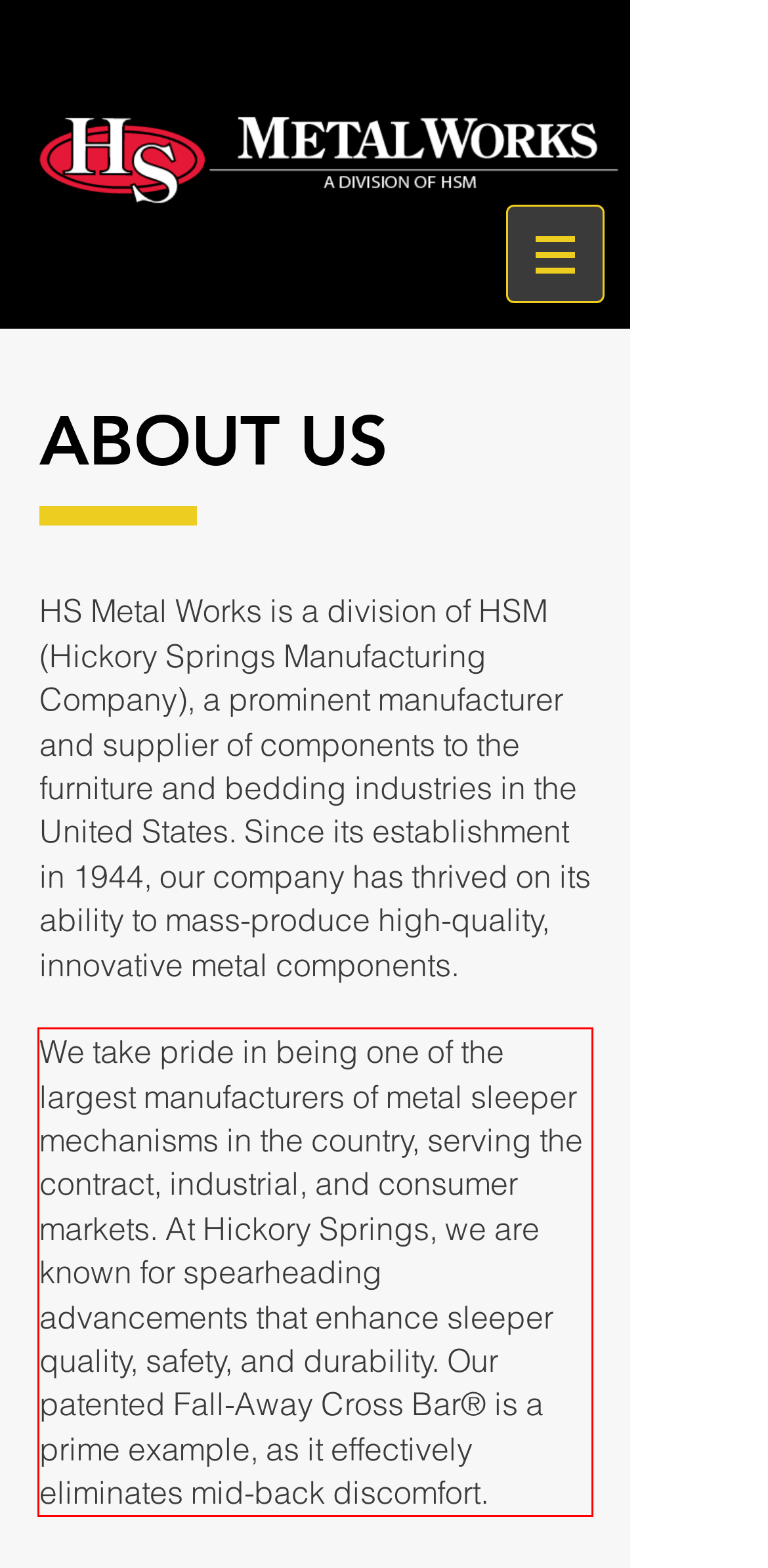With the provided screenshot of a webpage, locate the red bounding box and perform OCR to extract the text content inside it.

We take pride in being one of the largest manufacturers of metal sleeper mechanisms in the country, serving the contract, industrial, and consumer markets. At Hickory Springs, we are known for spearheading advancements that enhance sleeper quality, safety, and durability. Our patented Fall-Away Cross Bar® is a prime example, as it effectively eliminates mid-back discomfort.